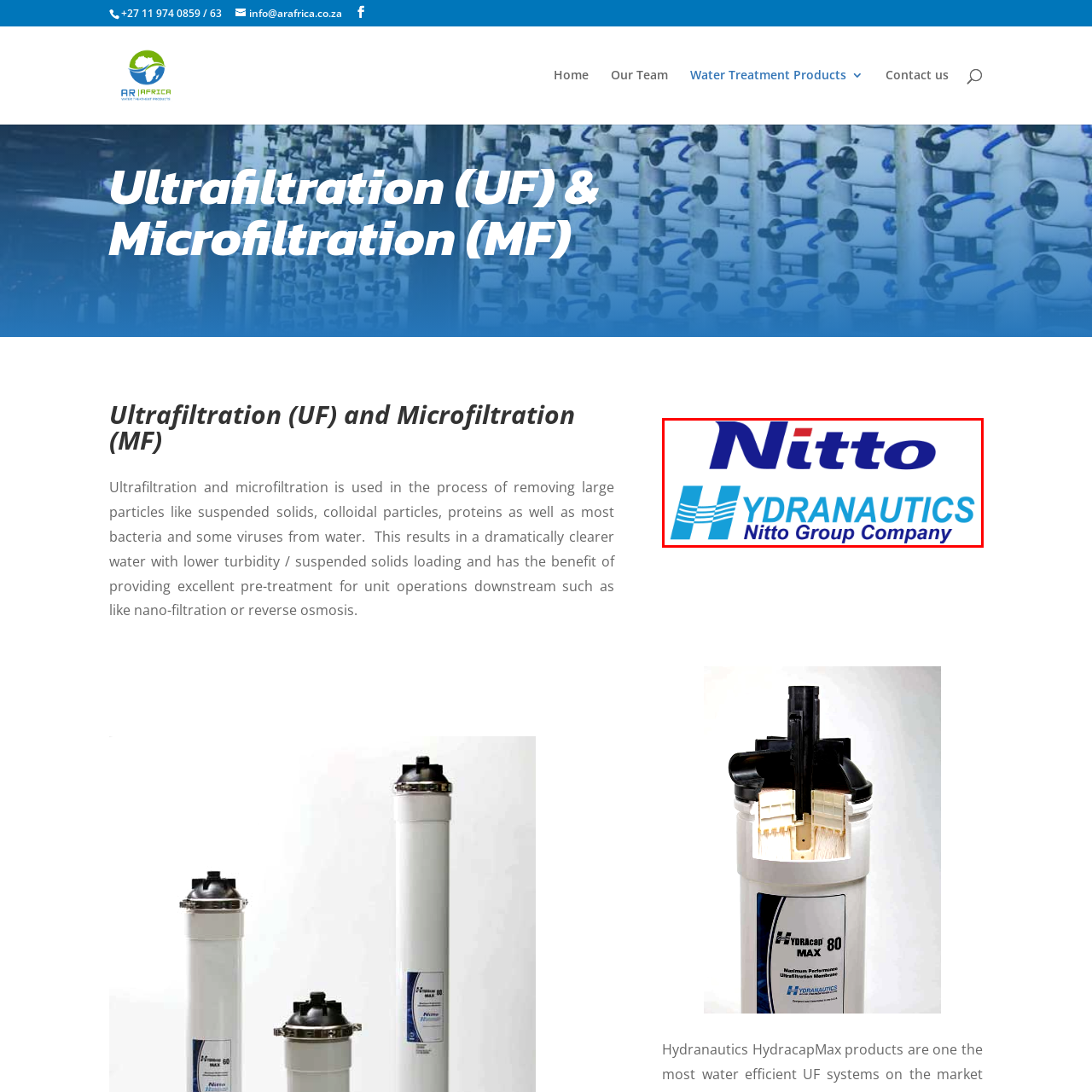Give an in-depth description of the image highlighted with the red boundary.

The image features the logo of Nitto Hydranautics, a prominent company specializing in water treatment technologies. The design showcases the name "Nitto" in bold, dark blue letters, accompanied by a striking red accent. Below, the word "HYDRANAUTICS" is prominently displayed in a lighter blue, with a stylized wave graphic that adds to its modern aesthetic. This logo represents Nitto Group Company, emphasizing their commitment to innovative solutions in water filtration and purification, including technologies such as ultrafiltration and microfiltration.